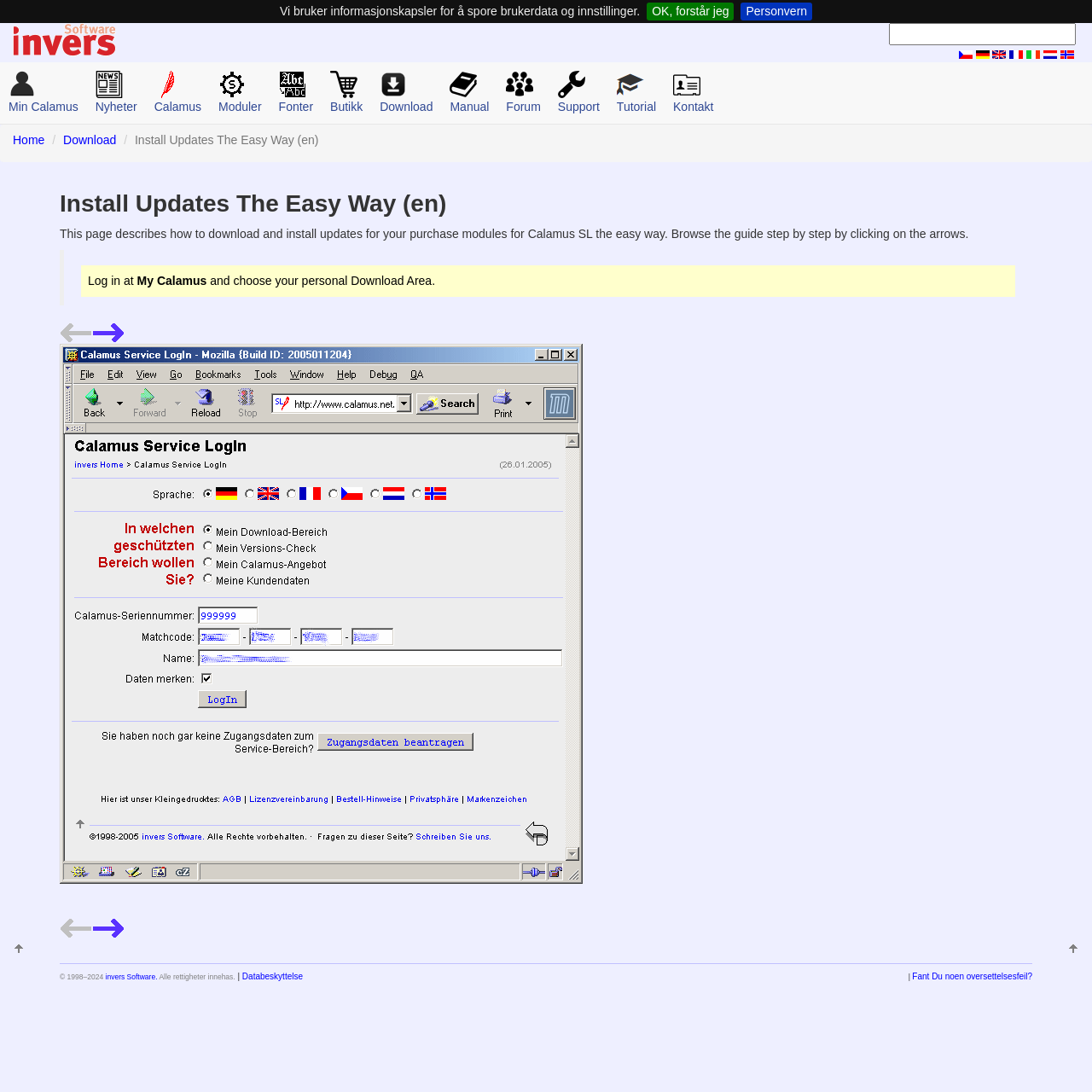Carefully observe the image and respond to the question with a detailed answer:
What is the purpose of this webpage?

Based on the webpage content, it appears that the purpose of this webpage is to guide users through the process of installing updates for their purchased modules for Calamus SL. The webpage provides a step-by-step guide on how to download and install these updates.